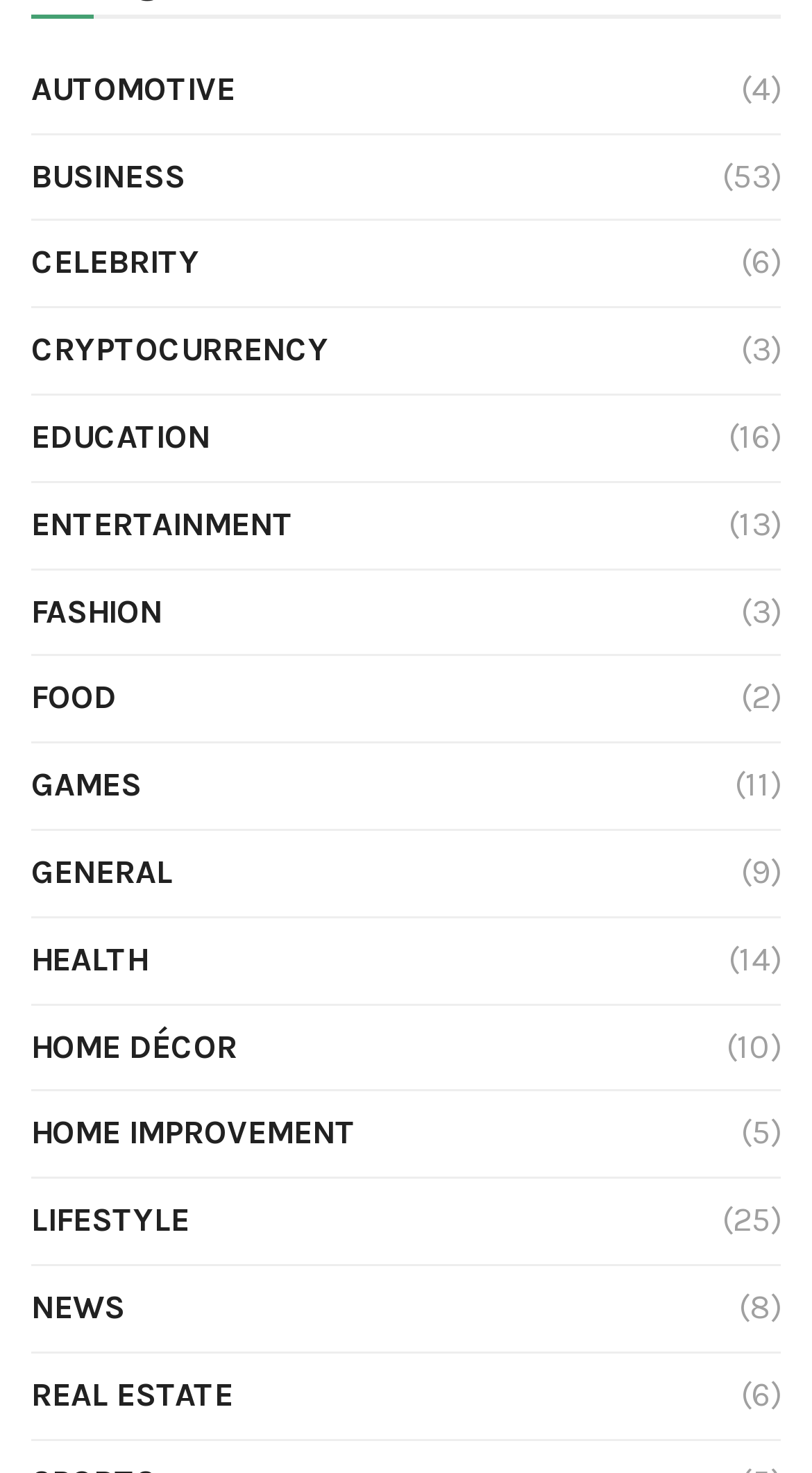Using the elements shown in the image, answer the question comprehensively: What is the category with the most items?

By examining the StaticText elements next to each link, I can see that the category 'LIFESTYLE' has the highest number of items, which is 25.